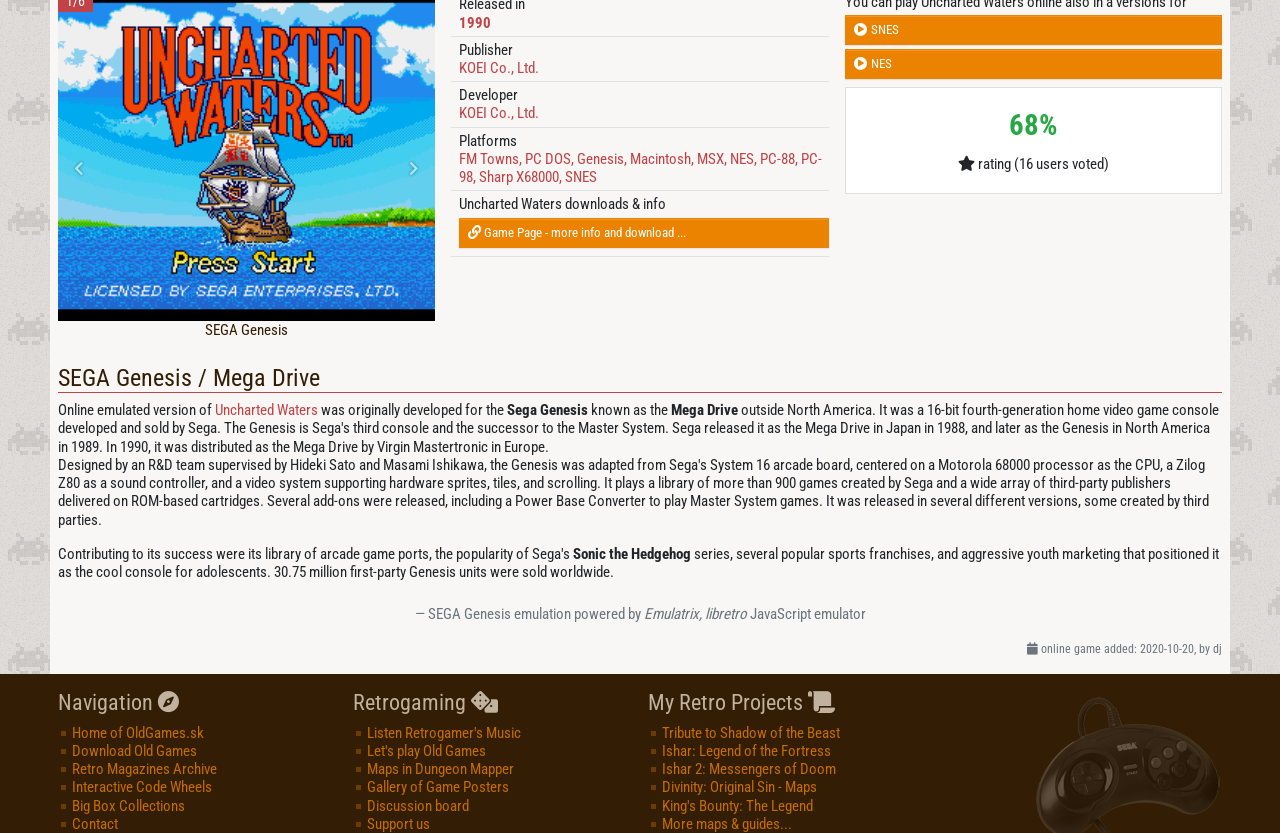Specify the bounding box coordinates of the area to click in order to execute this command: 'Click on the 'Journal of Economics & Management Strategy' link'. The coordinates should consist of four float numbers ranging from 0 to 1, and should be formatted as [left, top, right, bottom].

None